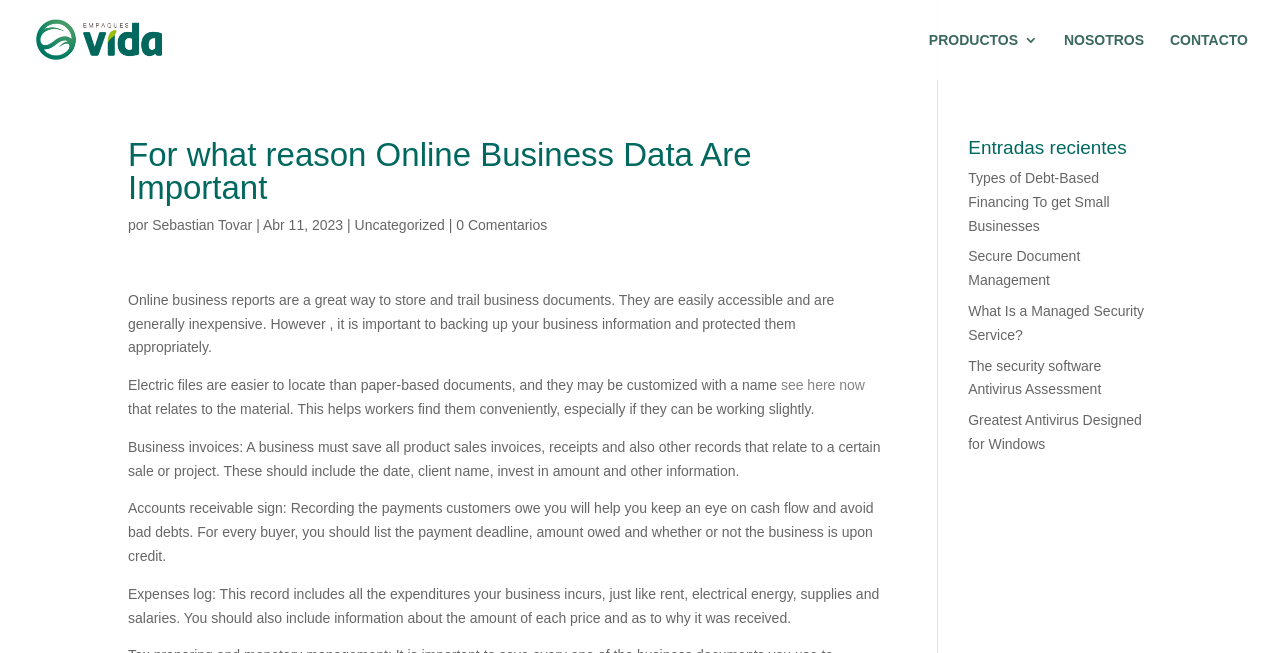Please respond to the question with a concise word or phrase:
What type of records should a business save?

product sales invoices, receipts